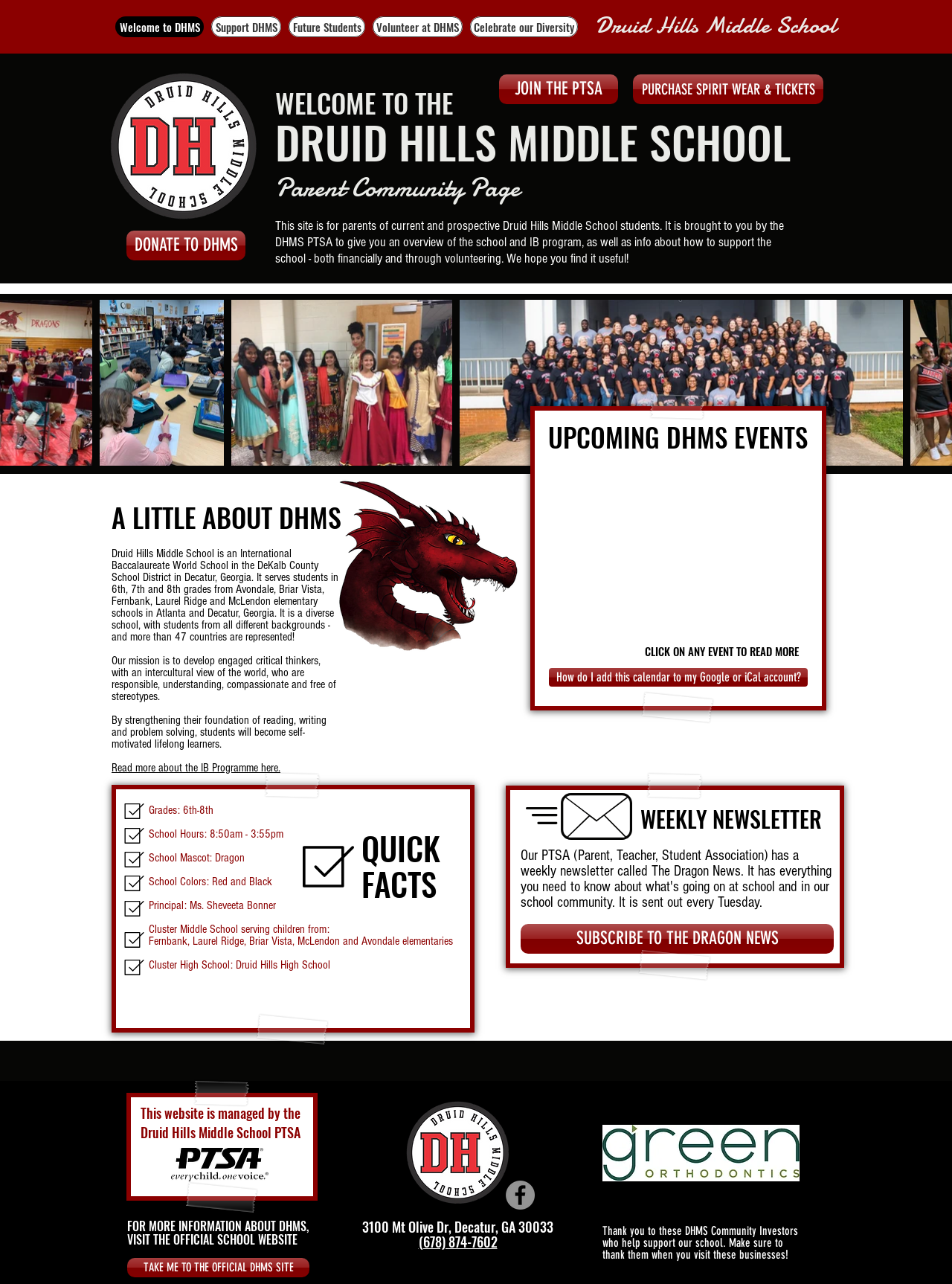Give the bounding box coordinates for this UI element: "aria-label="Facebook"". The coordinates should be four float numbers between 0 and 1, arranged as [left, top, right, bottom].

[0.531, 0.919, 0.562, 0.942]